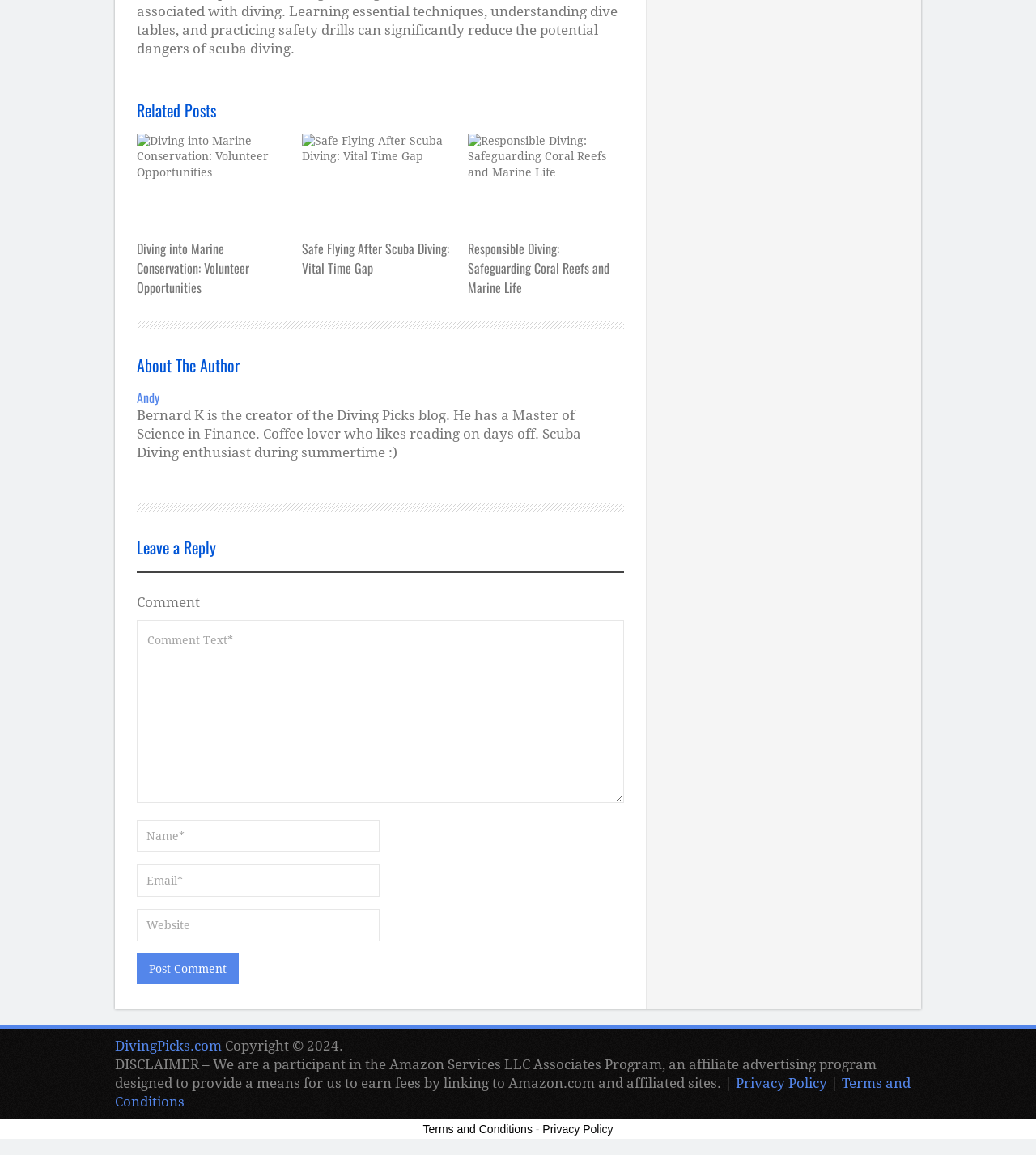Determine the bounding box coordinates in the format (top-left x, top-left y, bottom-right x, bottom-right y). Ensure all values are floating point numbers between 0 and 1. Identify the bounding box of the UI element described by: Skip to Content

None